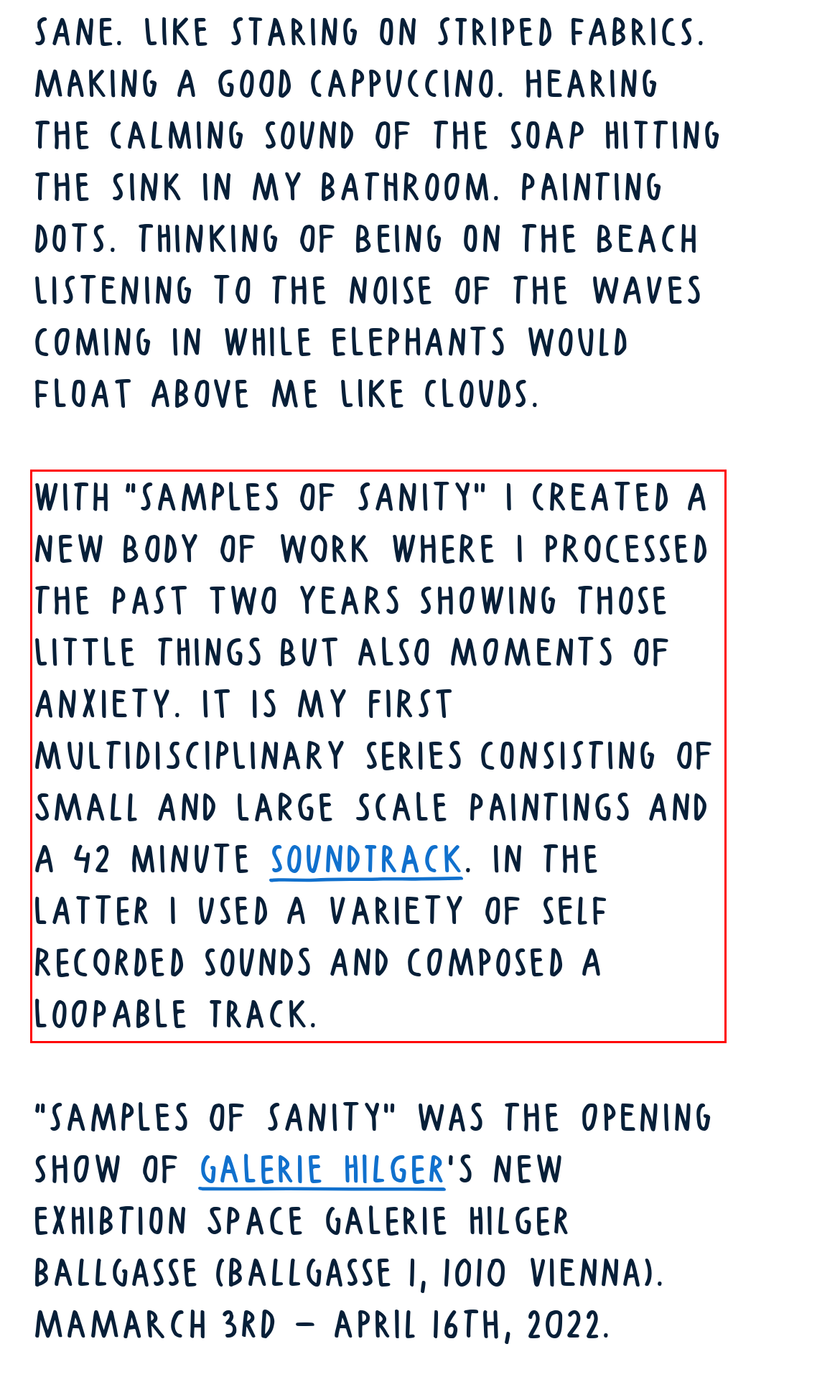Locate the red bounding box in the provided webpage screenshot and use OCR to determine the text content inside it.

WITH "SAMPLES OF SANITY" I CREATED A NEW BODY OF WORK WHERE I PROCESSED THE PAST TWO YEARS SHOWING THOSE LITTLE THINGS BUT ALSO MOMENTS OF ANXIETY. IT IS MY FIRST MULTIDISCIPLINARY SERIES CONSISTING OF SMALL AND LARGE SCALE PAINTINGS AND A 42 MINUTE SOUNDTRACK. IN THE LATTER I USED A VARIETY OF SELF RECORDED SOUNDS AND COMPOSED A LOOPABLE TRACK.